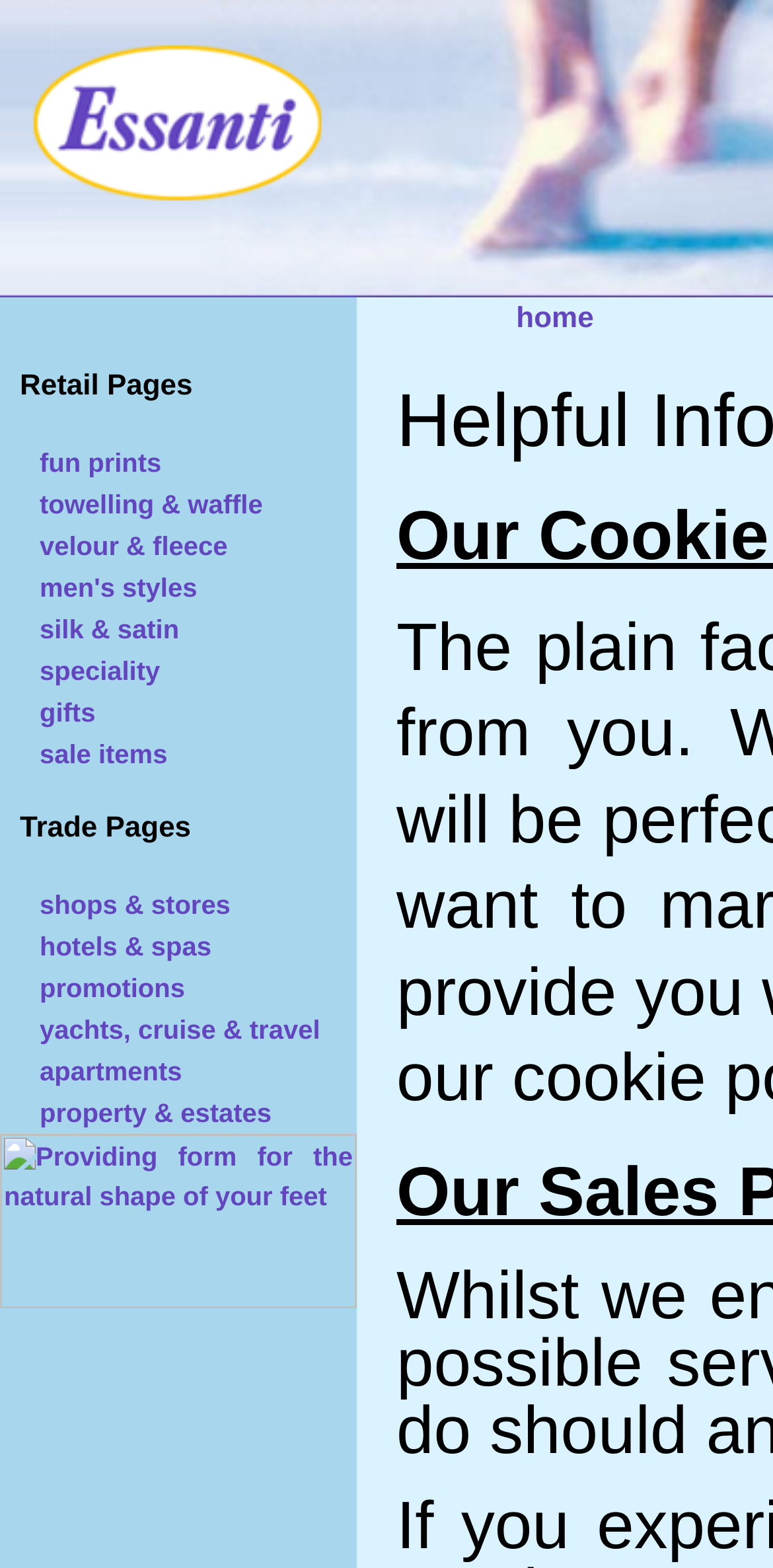Identify the bounding box coordinates for the element that needs to be clicked to fulfill this instruction: "explore promotions". Provide the coordinates in the format of four float numbers between 0 and 1: [left, top, right, bottom].

[0.051, 0.621, 0.239, 0.64]